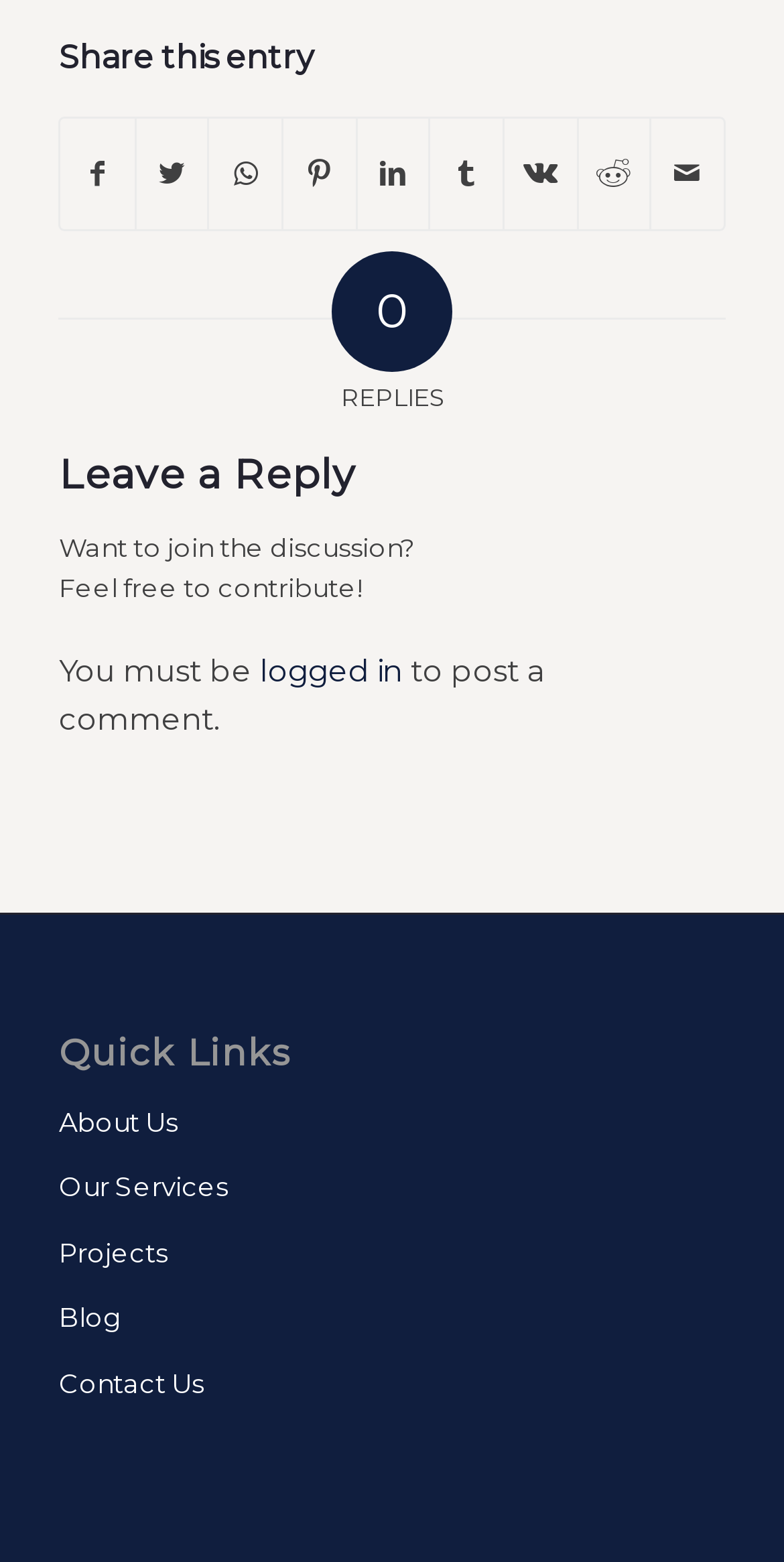Consider the image and give a detailed and elaborate answer to the question: 
How many share options are available?

I counted the number of share links available, including Share on Facebook, Share on Twitter, Share on WhatsApp, Share on Pinterest, Share on LinkedIn, Share on Tumblr, Share on Vk, Share on Reddit, and Share by Mail.